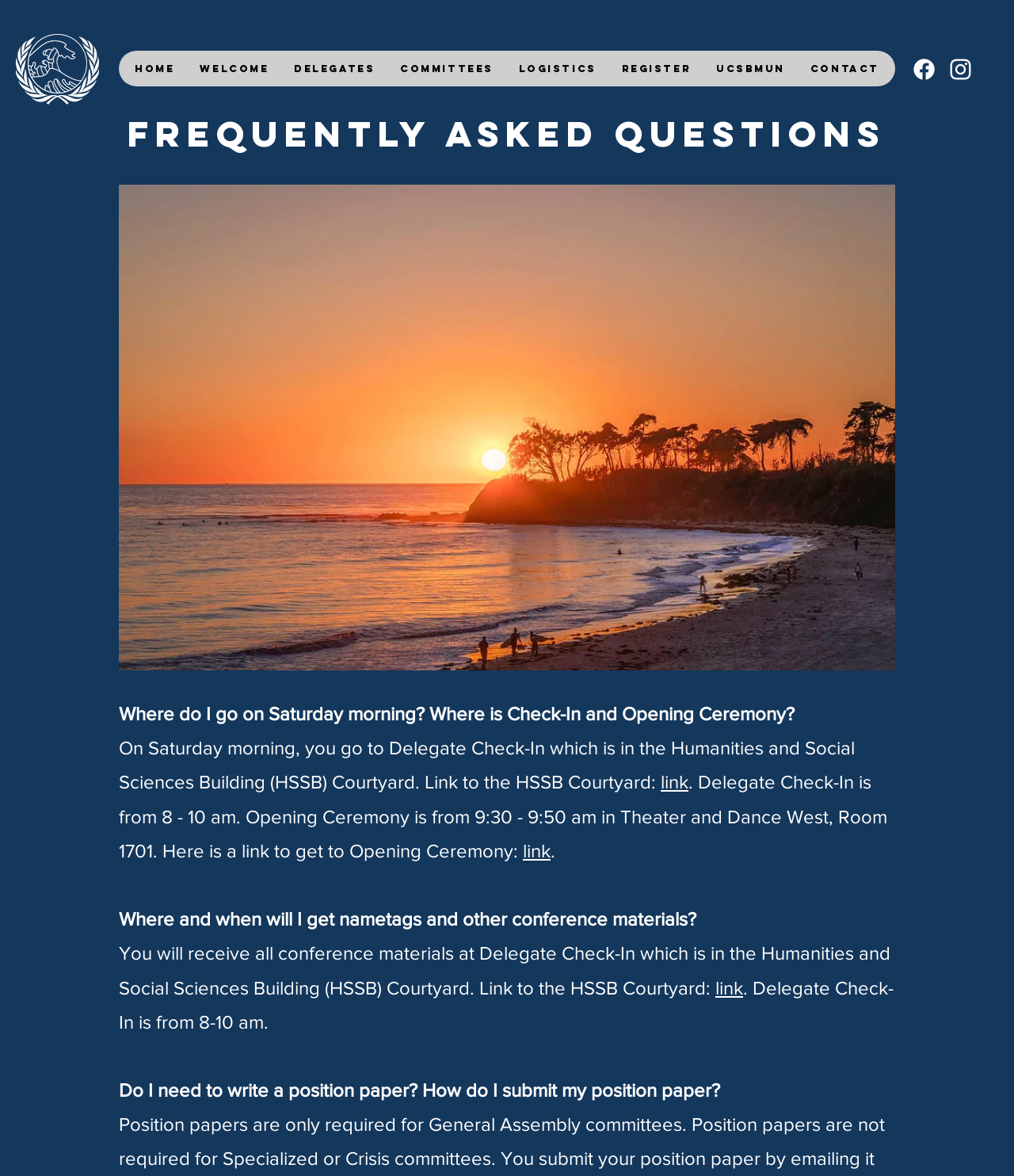Provide the bounding box coordinates of the HTML element described by the text: "link". The coordinates should be in the format [left, top, right, bottom] with values between 0 and 1.

[0.516, 0.714, 0.543, 0.732]